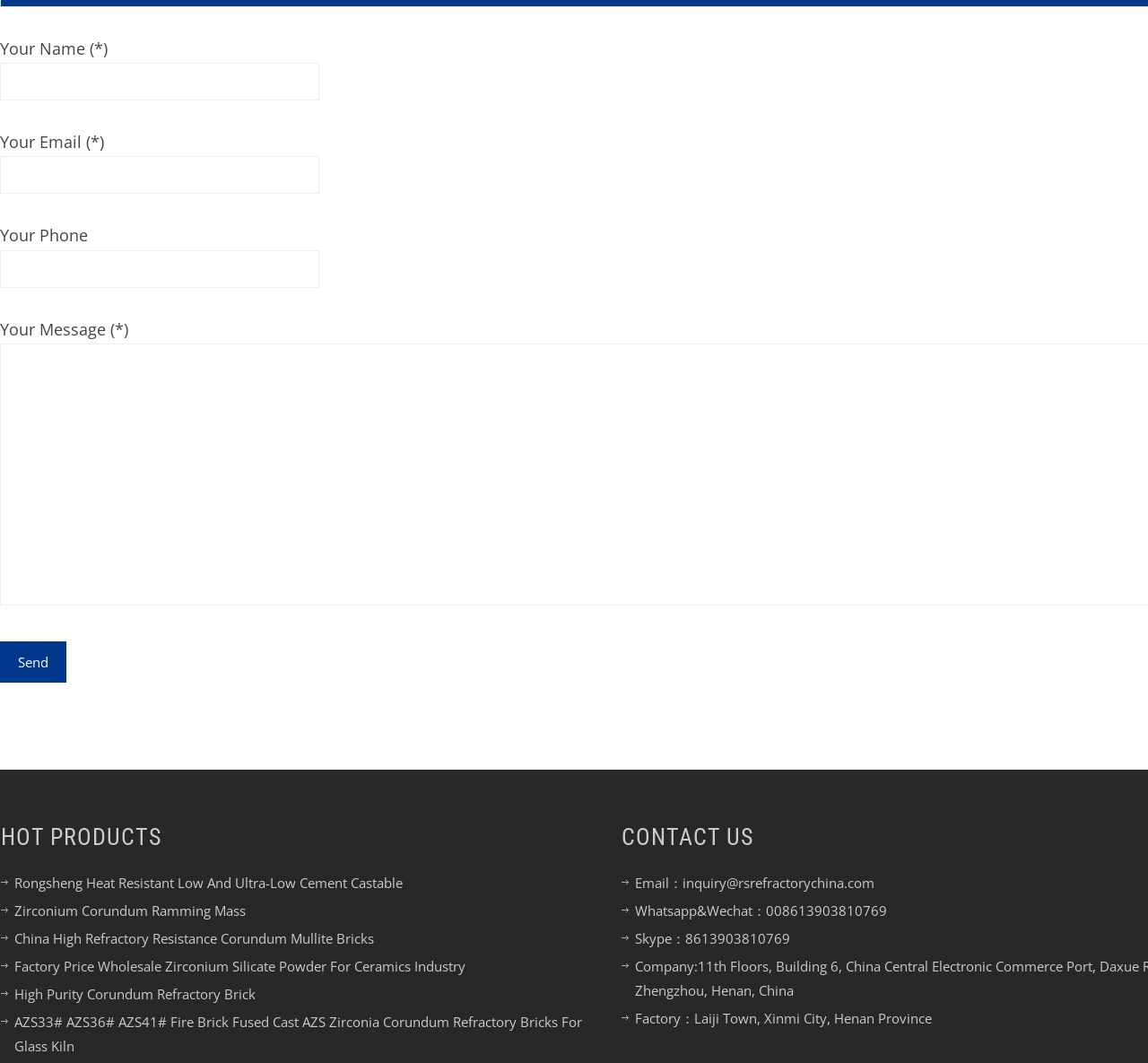Identify the bounding box for the UI element that is described as follows: "High Purity Corundum Refractory Brick".

[0.013, 0.926, 0.223, 0.943]